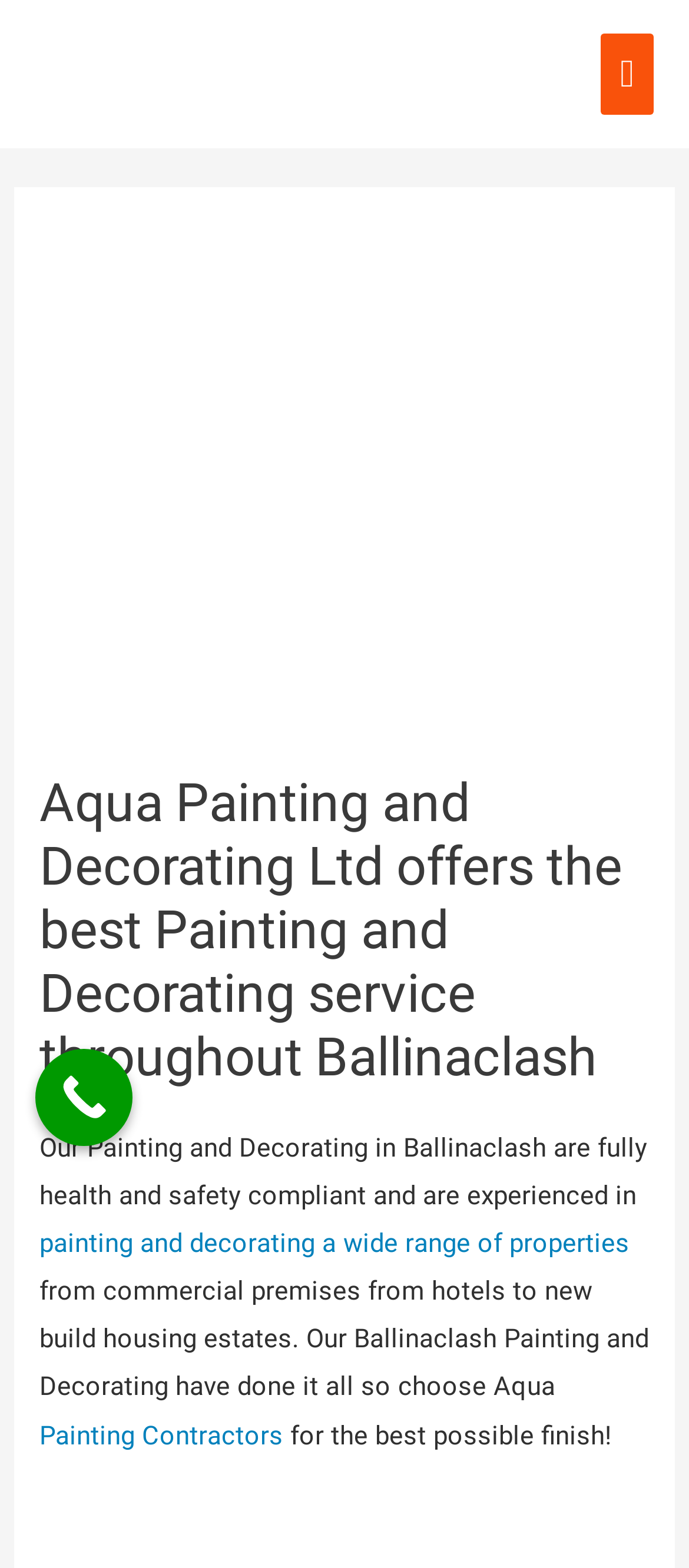Create an elaborate caption for the webpage.

The webpage is about Aqua Painting and Decorating Ltd, a company that offers painting and decorating services in Ballinaclash. At the top left of the page, there is a link to "House removals, House moving House removals dublin" accompanied by a small image. 

On the top right, there is a main menu button with an icon, which when expanded, reveals a dropdown menu. Below the main menu button, there is a large image that takes up most of the width of the page, showcasing the company's expertise in painting and decorating in Ballinaclash.

Below the image, there is a heading that reads "Aqua Painting and Decorating Ltd offers the best Painting and Decorating service throughout Ballinaclash". This is followed by a paragraph of text that describes the company's health and safety compliance and experience in painting and decorating various types of properties. 

The paragraph contains a link to "painting and decorating a wide range of properties" and another link to "Painting Contractors". The text continues to describe the company's capabilities and ends with a statement encouraging readers to choose Aqua Painting and Decorating Ltd for the best possible finish.

On the left side of the page, near the bottom, there is a "Call Now Button" link.